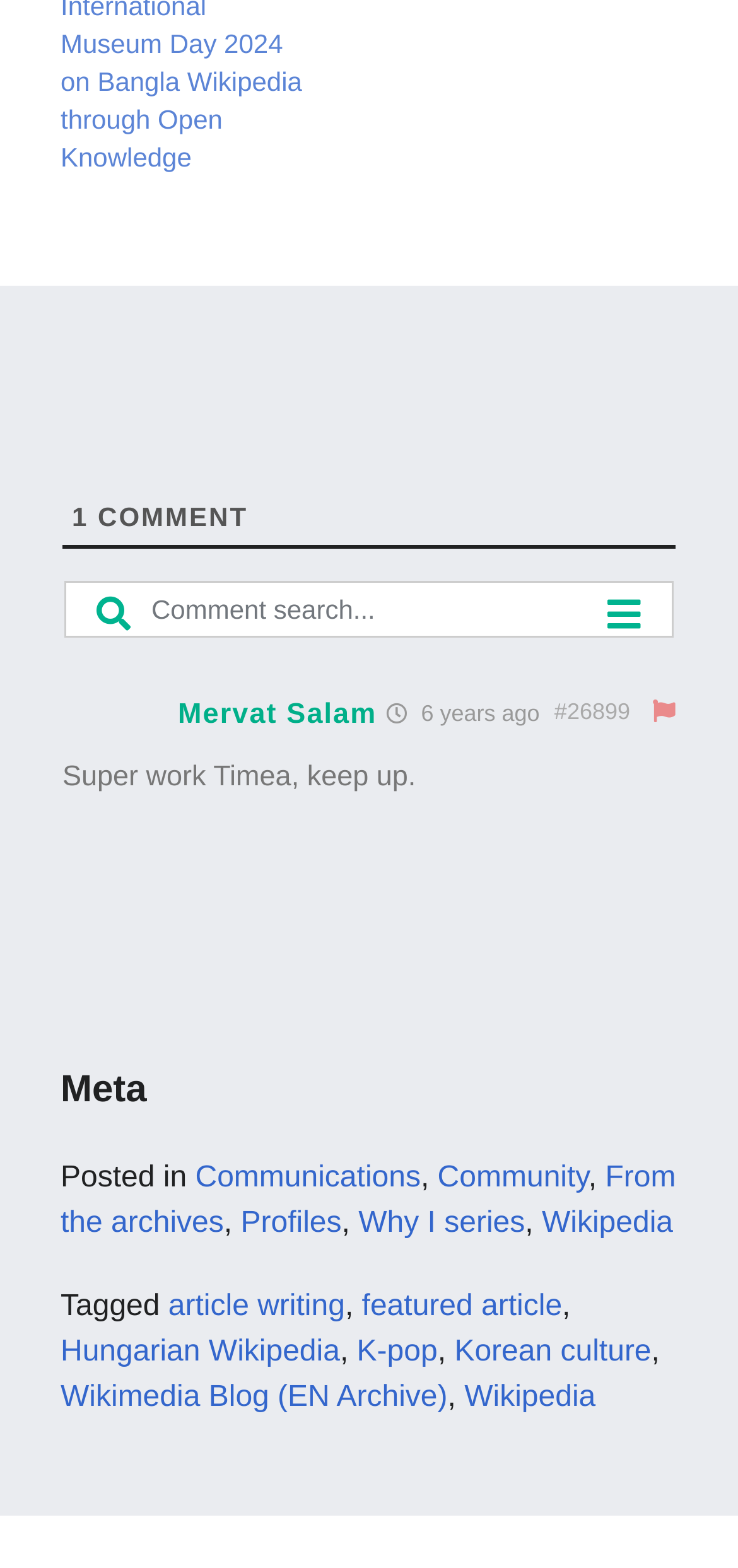Give a one-word or one-phrase response to the question:
What is the ID of this post?

#26899